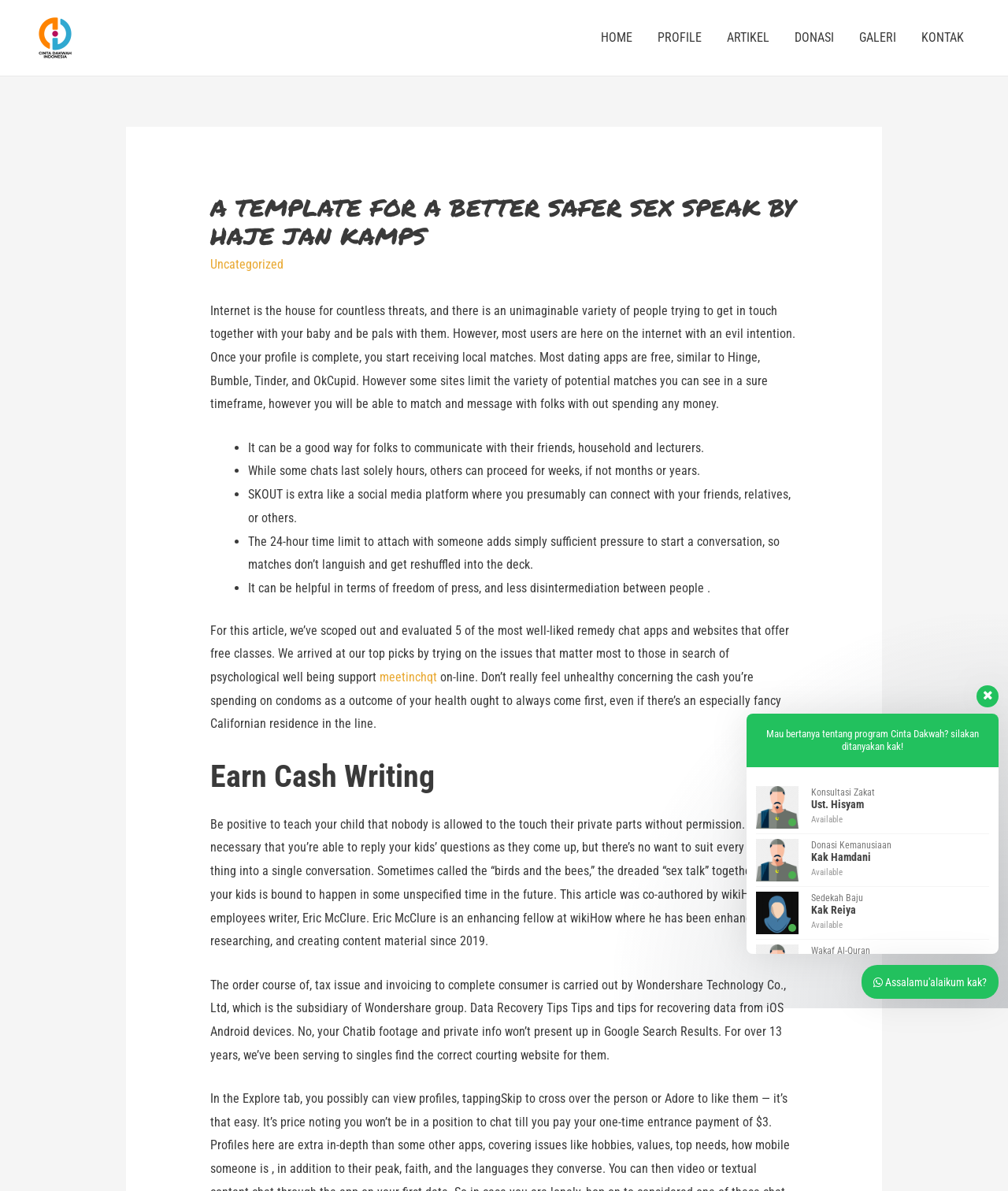From the details in the image, provide a thorough response to the question: What is the name of the organization mentioned in the webpage?

I found the answer by looking at the top-left corner of the webpage, where there is a link and an image with the same name, 'Yayasan Cinta Dakwah Indonesia'.